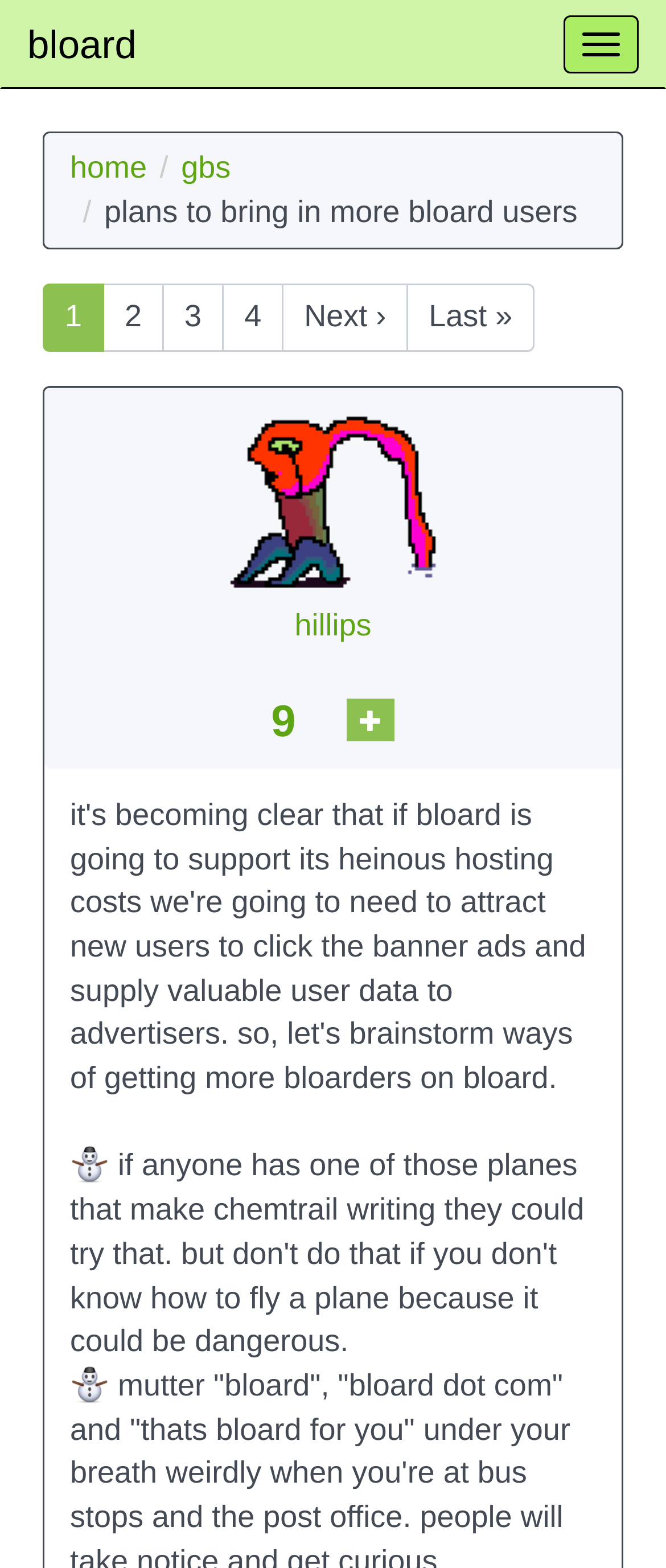Using details from the image, please answer the following question comprehensively:
How many pagination links are there?

I counted the number of links with text '1', '2', '3', '4', 'Next ›', and 'Last »', which are typically used for pagination, and found that there are 6 pagination links in total.